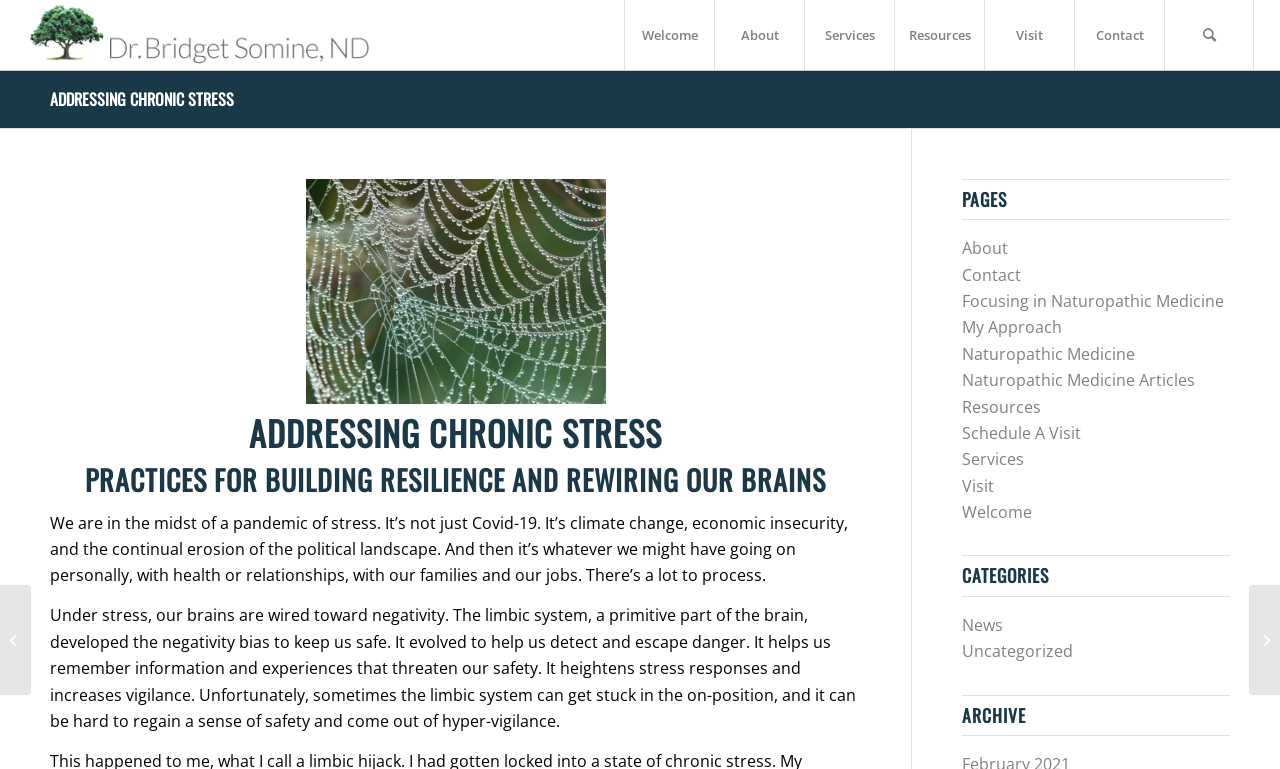What is the topic of the link 'Focusing in Naturopathic Medicine' on this webpage?
Look at the image and answer the question using a single word or phrase.

Naturopathic Medicine